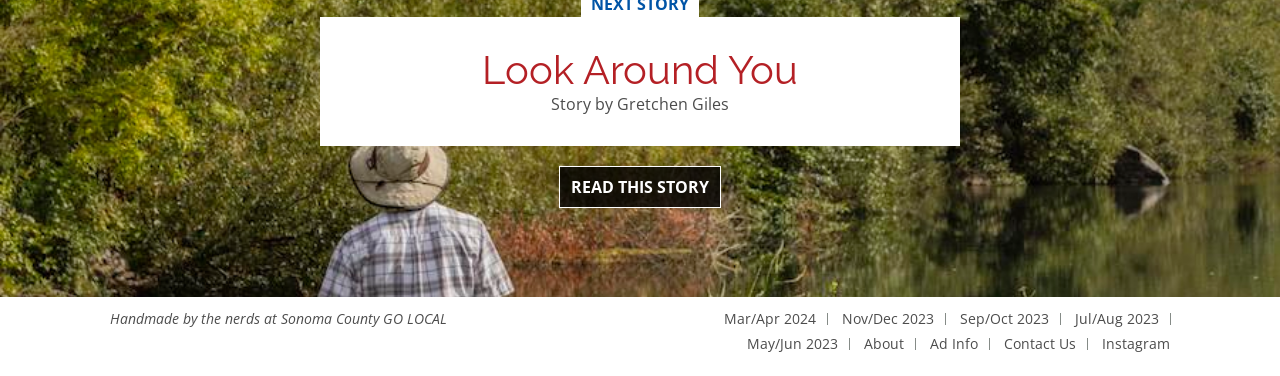Locate the bounding box coordinates of the segment that needs to be clicked to meet this instruction: "Contact the team".

[0.778, 0.876, 0.847, 0.948]